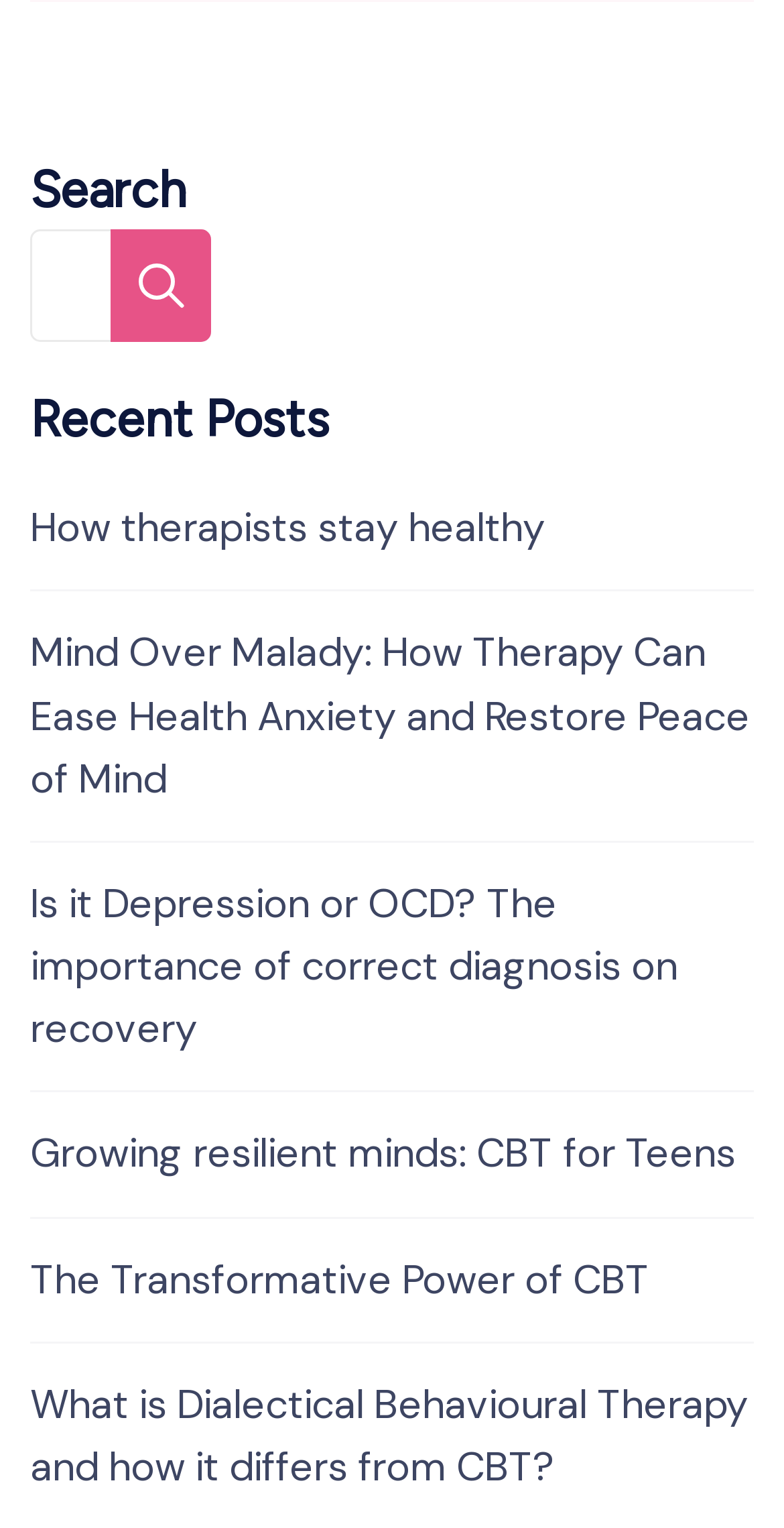Use one word or a short phrase to answer the question provided: 
What is the last post about?

Dialectical Behavioural Therapy